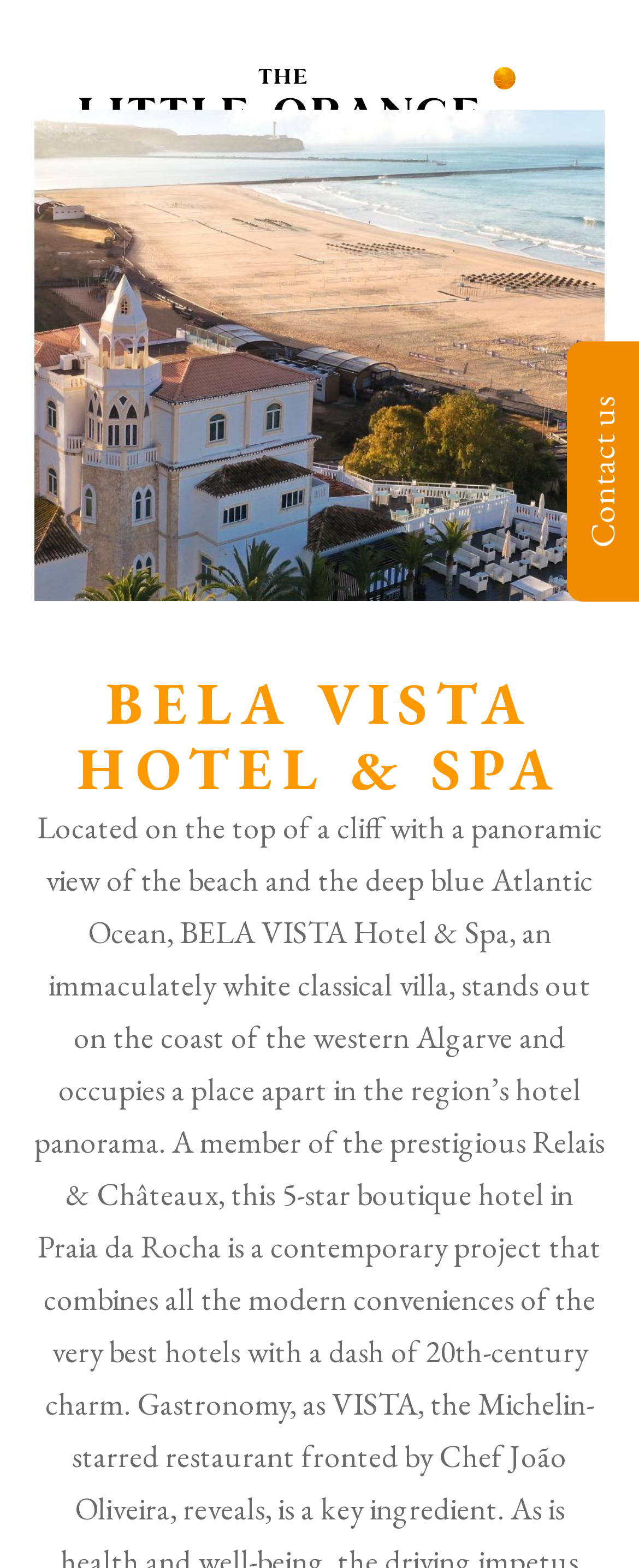Identify the bounding box coordinates for the UI element described by the following text: "ABOUT". Provide the coordinates as four float numbers between 0 and 1, in the format [left, top, right, bottom].

[0.003, 0.163, 0.997, 0.23]